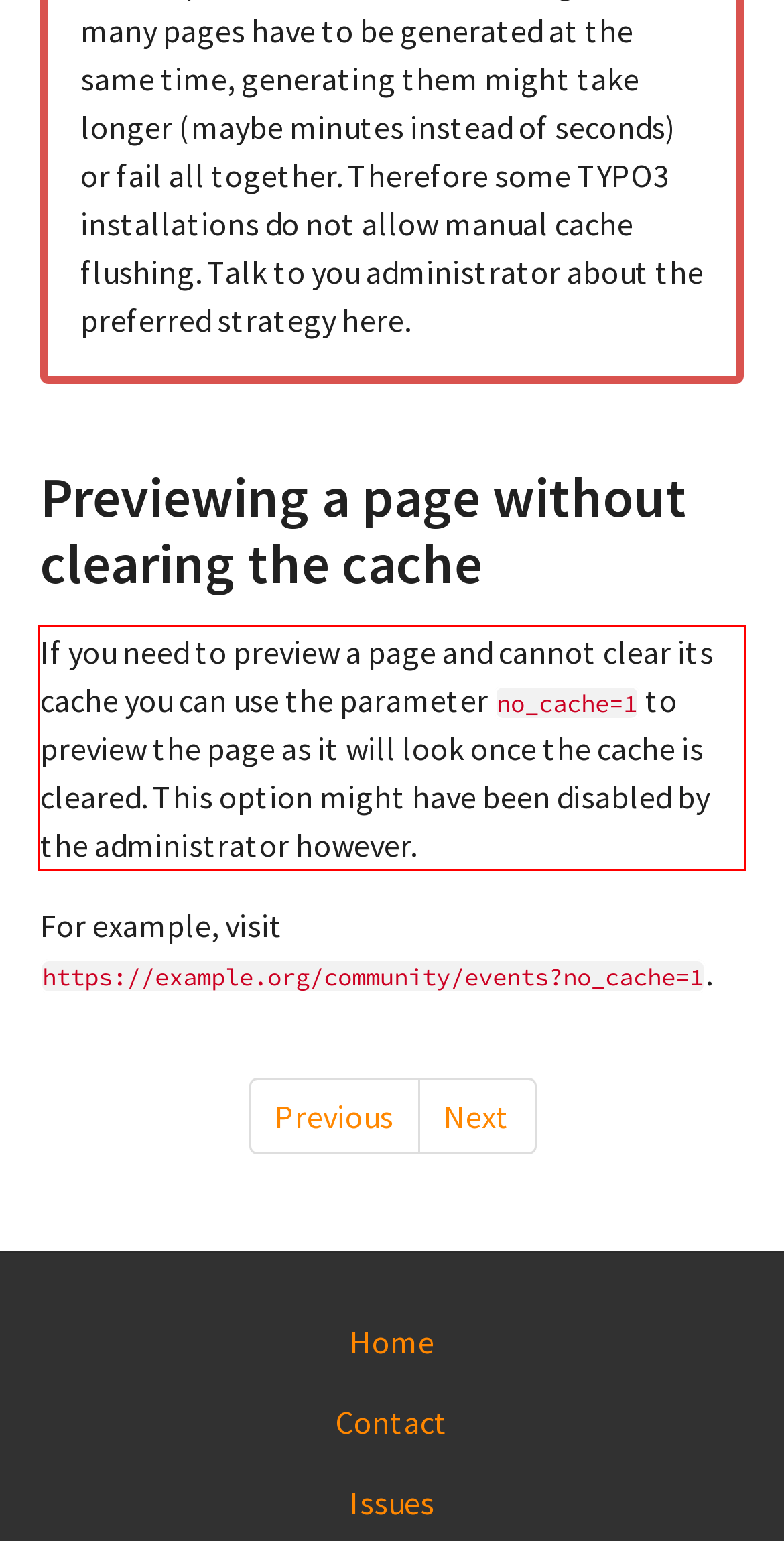Please use OCR to extract the text content from the red bounding box in the provided webpage screenshot.

If you need to preview a page and cannot clear its cache you can use the parameter no_cache=1 to preview the page as it will look once the cache is cleared. This option might have been disabled by the administrator however.